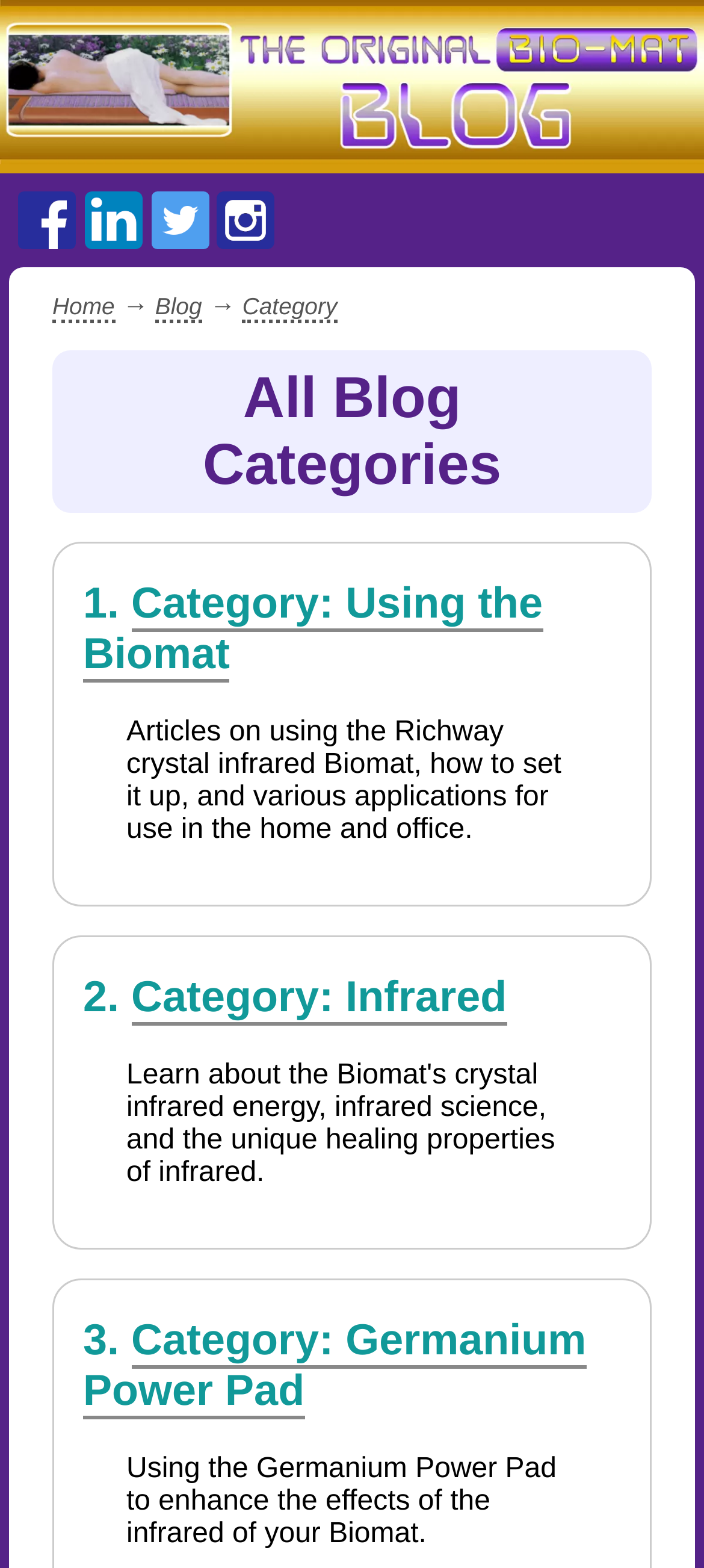Illustrate the webpage's structure and main components comprehensively.

The webpage is a blog category listing page, specifically focused on Biomats, BioAcoustic Mats, and the Akal-Life water system. At the top of the page, there is a prominent link to the "Biomat Blog" accompanied by an image with the same name. Below this, there are social media links to Facebook, LinkedIn, Twitter, and Instagram, aligned horizontally.

To the right of the social media links, there is a navigation menu with links to "Home", "Blog", and "Category", separated by arrow symbols. Below this menu, there is a heading that reads "All Blog Categories", which spans almost the entire width of the page.

The main content of the page is divided into three sections, each with a heading and a brief description. The first section is titled "1. Category: Using the Biomat" and has a link to the category page. Below the heading, there is a paragraph of text that describes the content of the category, including articles on setting up and using the Biomat.

The second section is titled "2. Category: Infrared" and has a similar structure to the first section, with a link to the category page and a brief description of the content. The third section is titled "3. Category: Germanium Power Pad" and also has a link to the category page and a brief description of the content, which focuses on using the Germanium Power Pad to enhance the effects of the infrared Biomat.

Overall, the page provides a clear and organized listing of blog categories related to Biomats and related products, with easy navigation and brief descriptions of each category.